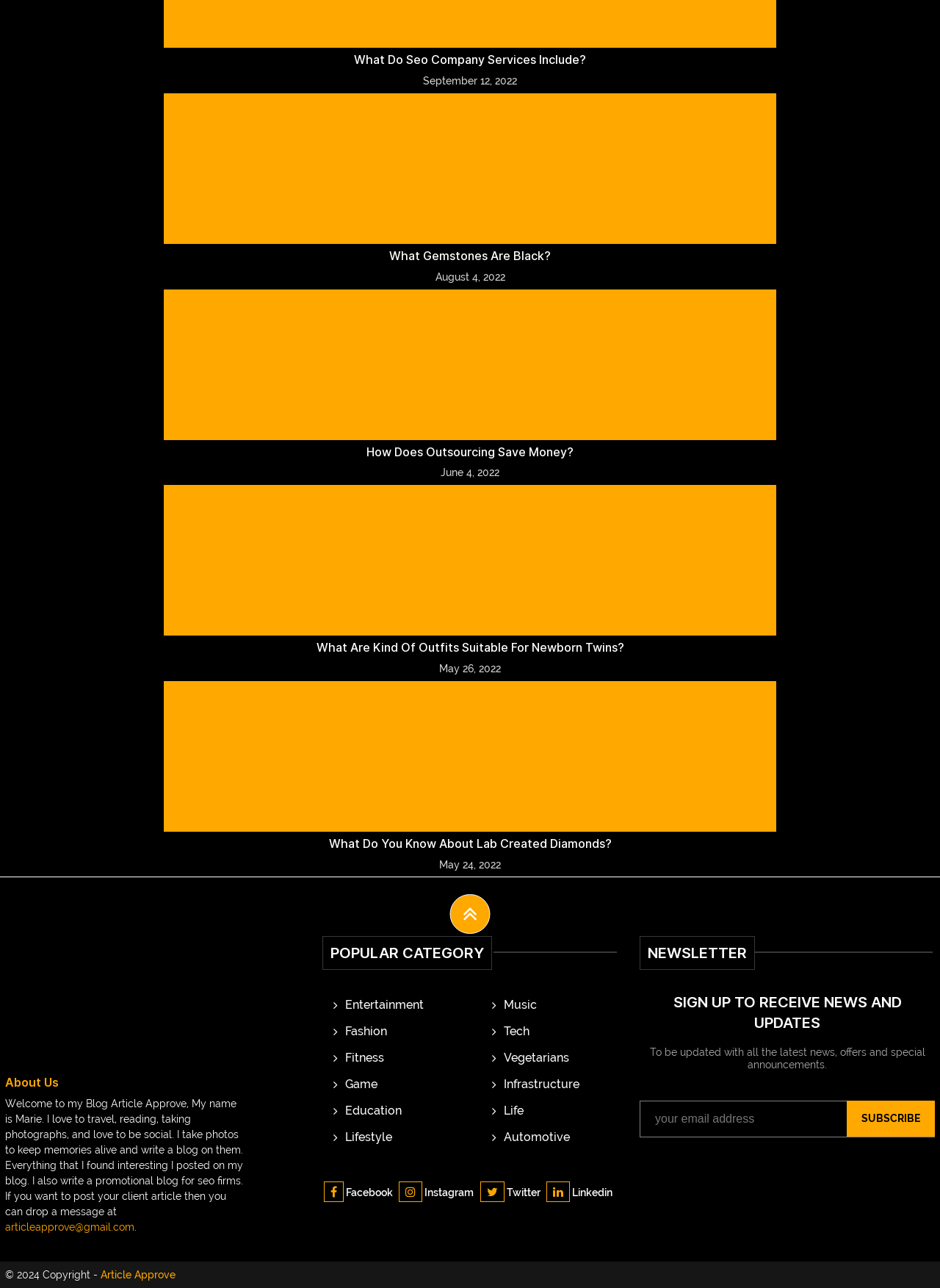Please determine the bounding box coordinates of the element to click in order to execute the following instruction: "Enter email address in the newsletter textbox". The coordinates should be four float numbers between 0 and 1, specified as [left, top, right, bottom].

[0.68, 0.854, 0.995, 0.883]